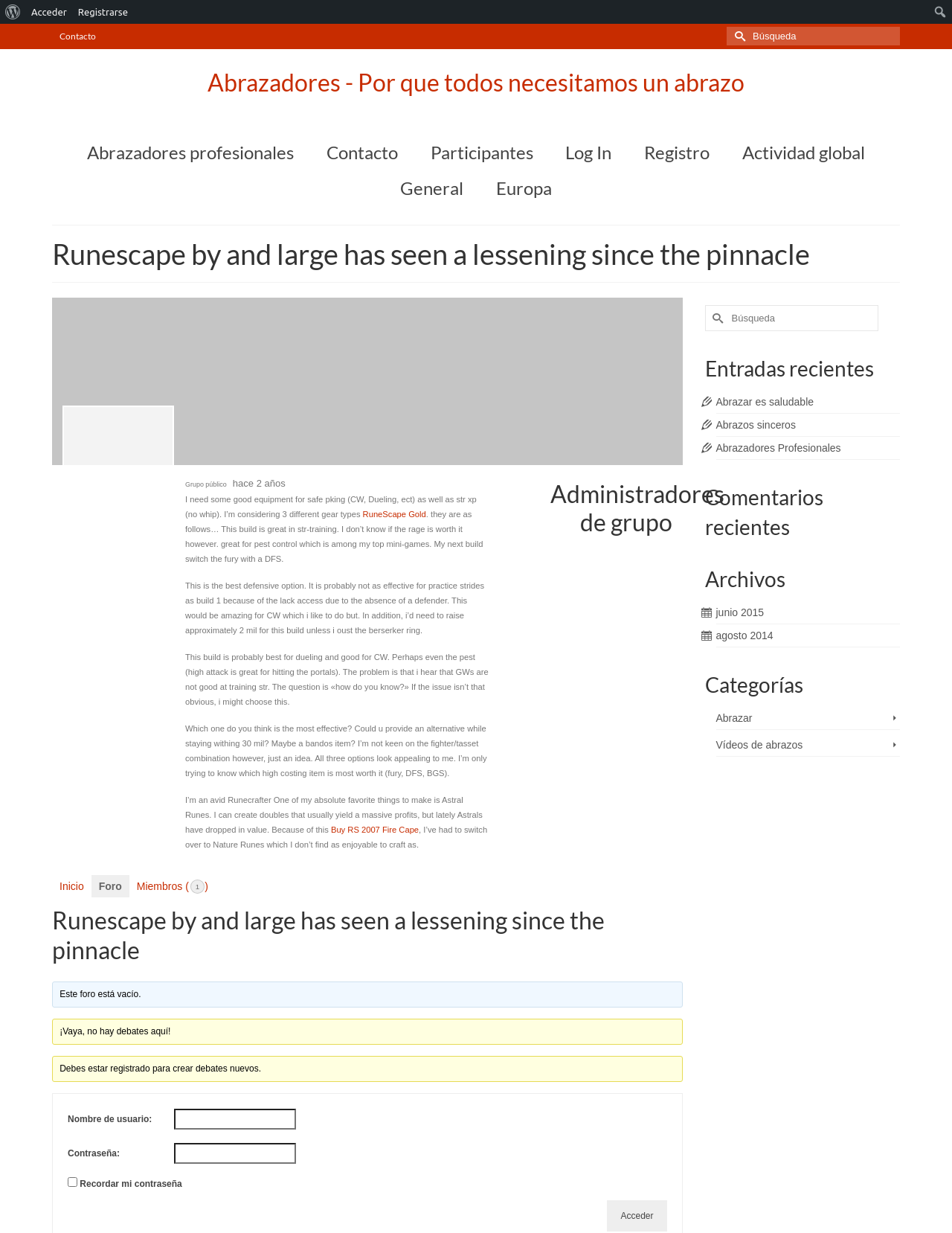Please find and report the bounding box coordinates of the element to click in order to perform the following action: "Click on the 'Abrazadores - Por que todos necesitamos un abrazo' link". The coordinates should be expressed as four float numbers between 0 and 1, in the format [left, top, right, bottom].

[0.218, 0.055, 0.782, 0.078]